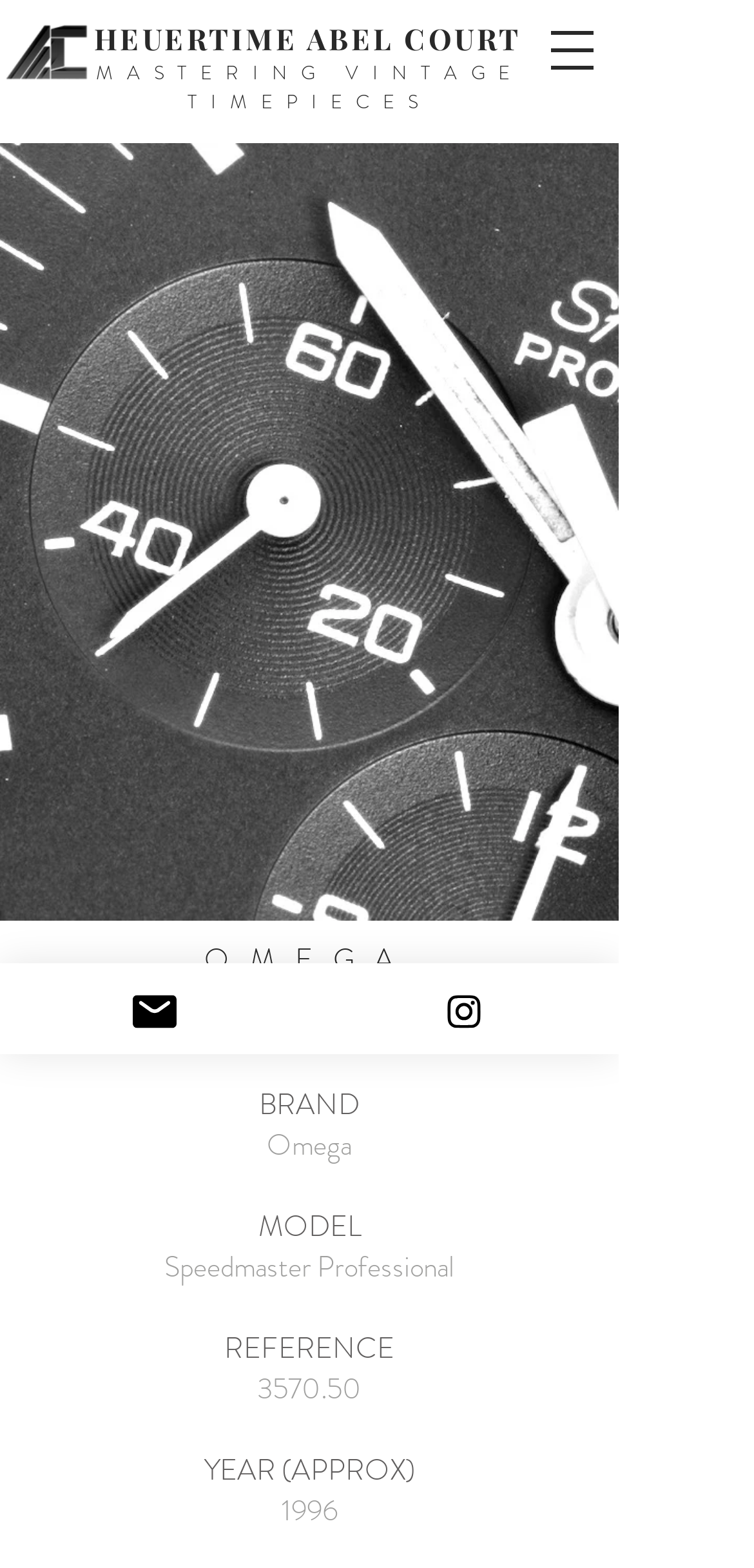Locate the UI element that matches the description HEUERTIME ABEL COURT in the webpage screenshot. Return the bounding box coordinates in the format (top-left x, top-left y, bottom-right x, bottom-right y), with values ranging from 0 to 1.

[0.124, 0.012, 0.691, 0.037]